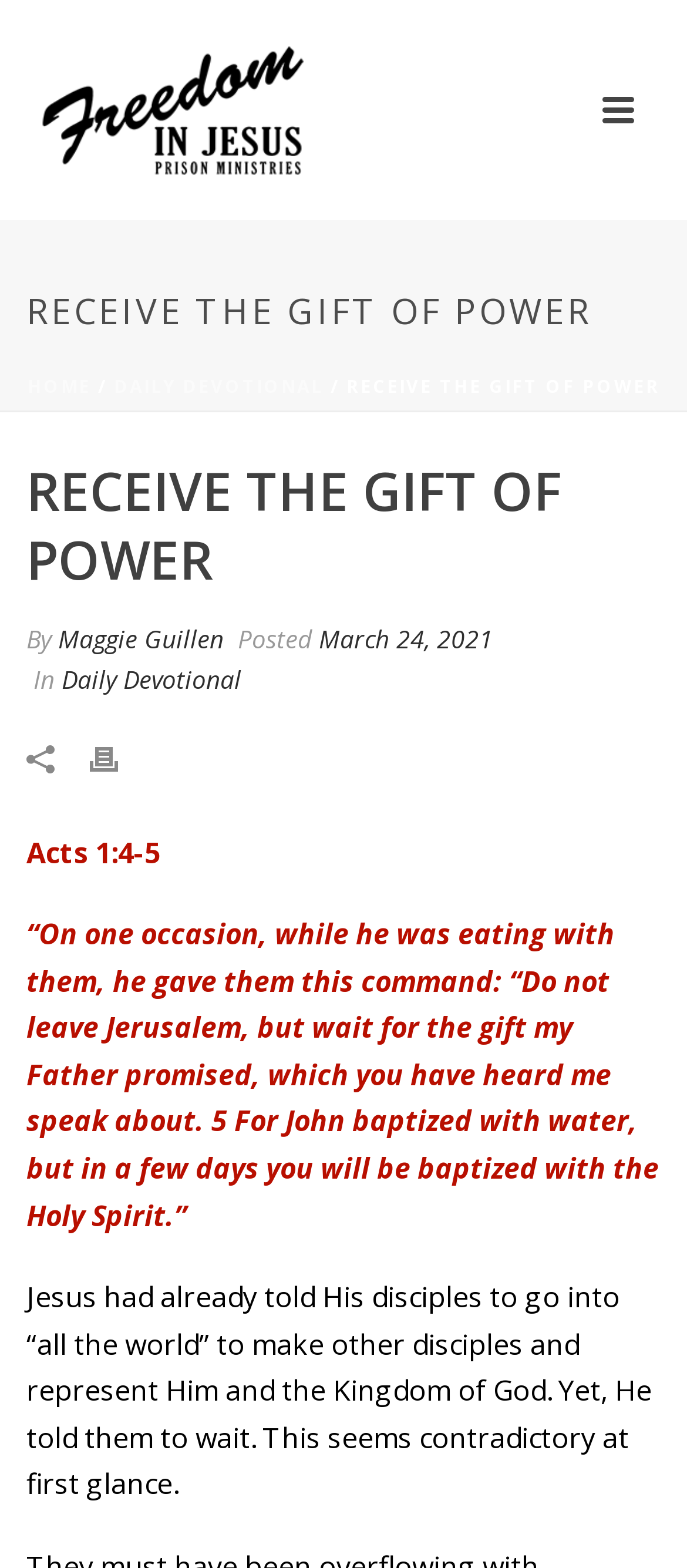Answer the question using only a single word or phrase: 
What is the date of the daily devotional?

March 24, 2021